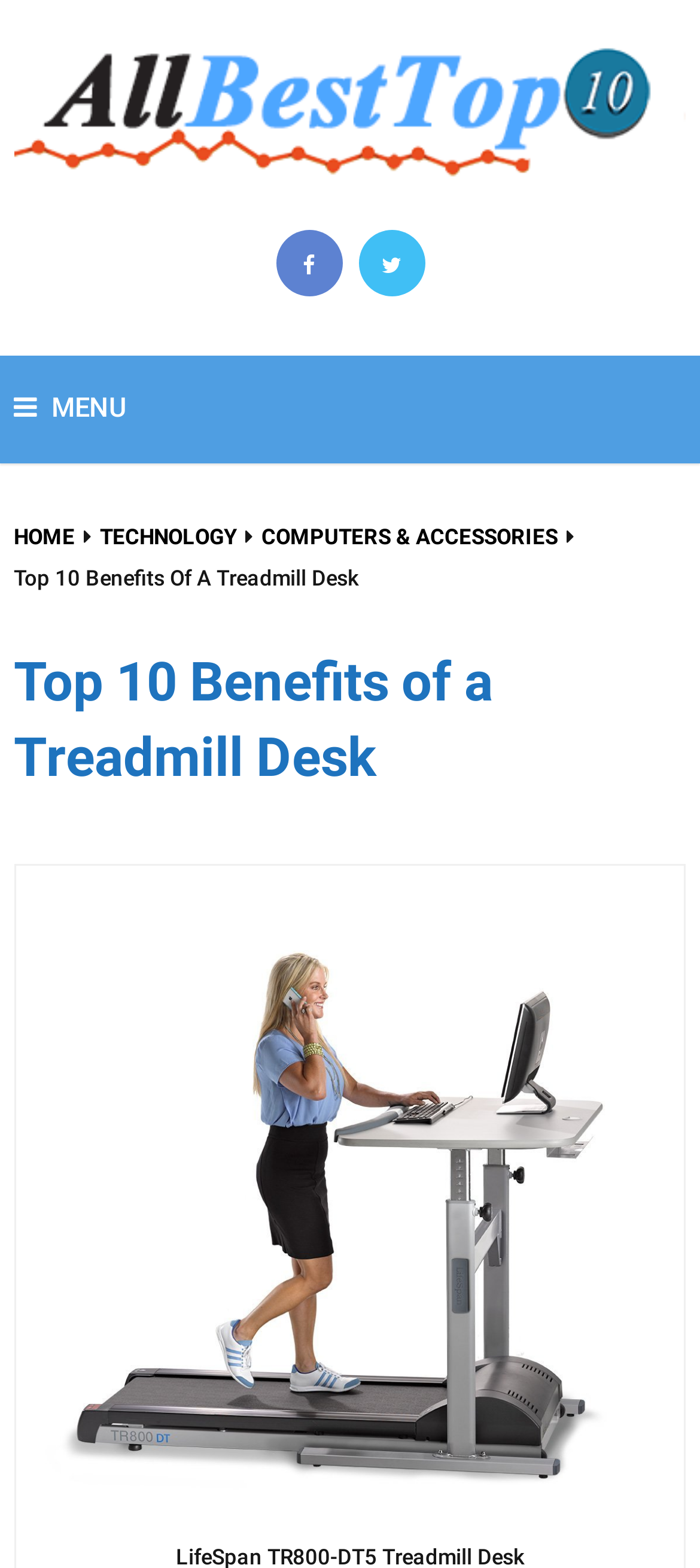What is the topic of the article?
Using the visual information, respond with a single word or phrase.

Treadmill Desk